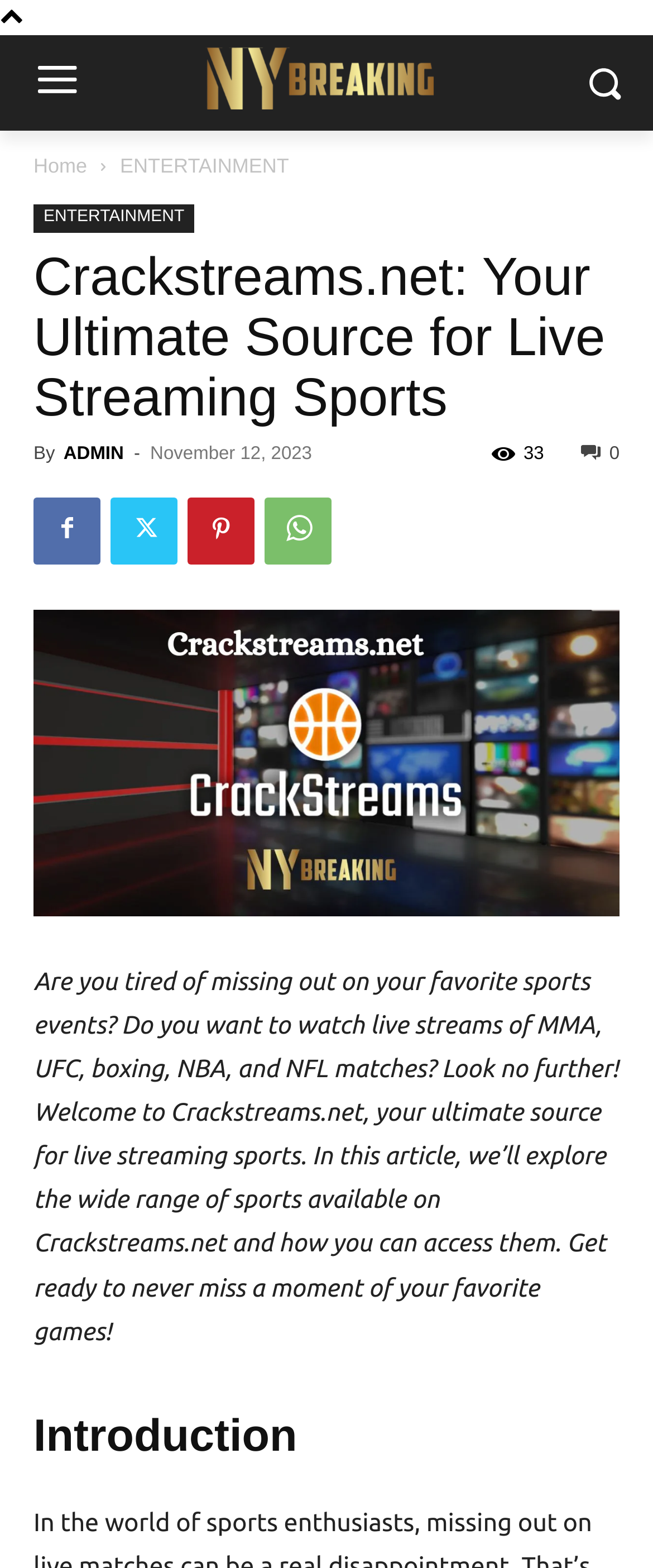What is the purpose of this website?
Please provide a single word or phrase in response based on the screenshot.

Live streaming sports